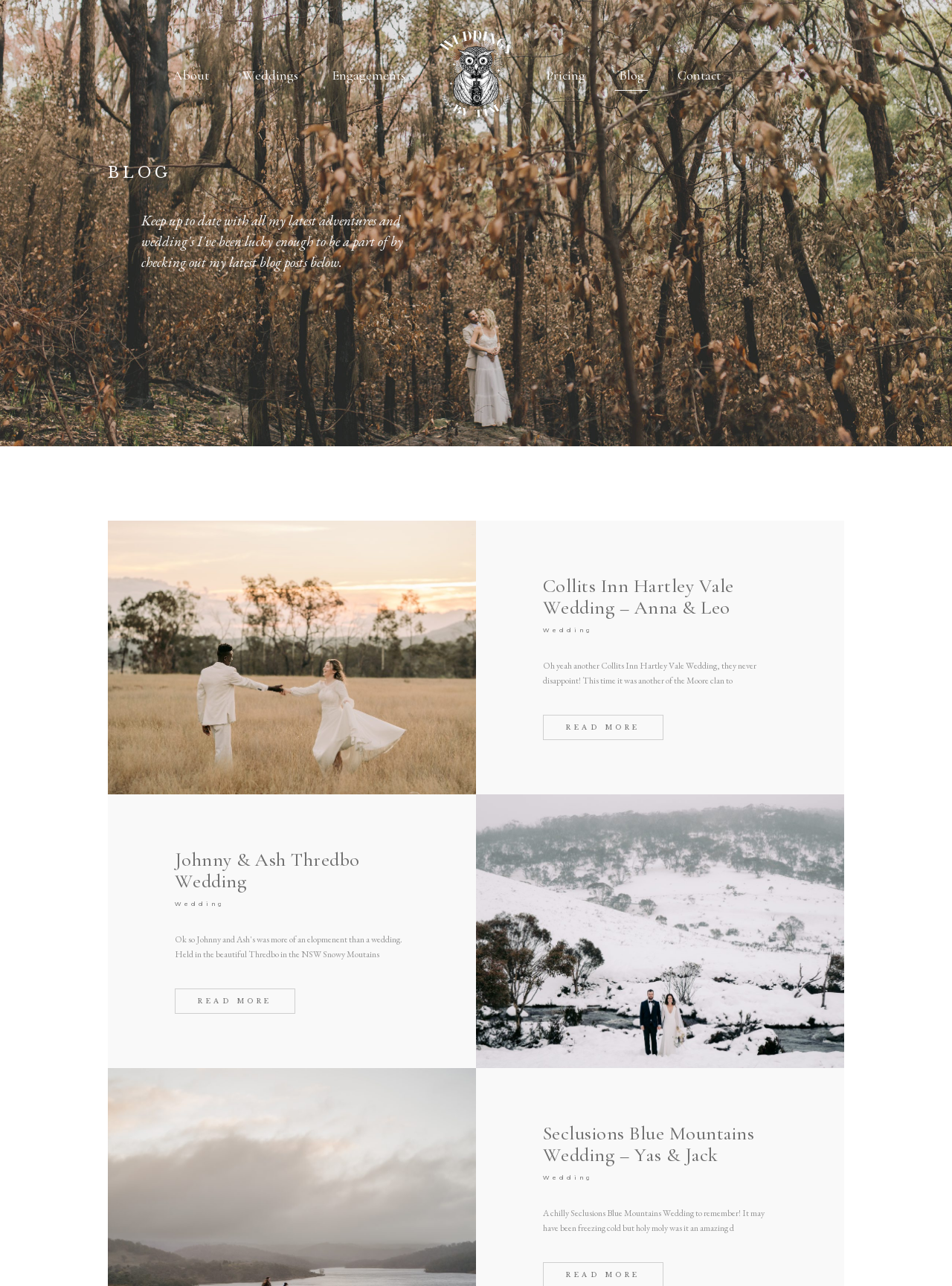How many images are present in the first blog post?
Ensure your answer is thorough and detailed.

The first blog post contains one image with the title 'Mali Brae Farm Wedding'.